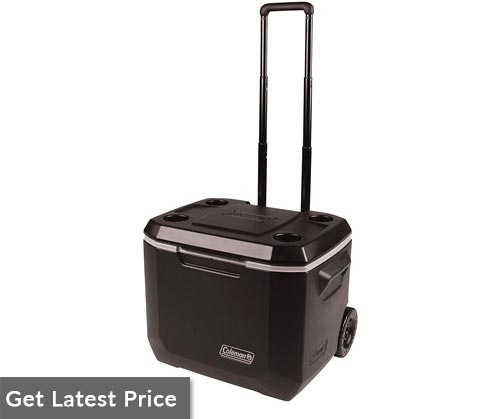Give a one-word or short-phrase answer to the following question: 
What is the weight capacity of the cooler's lid?

250 pounds